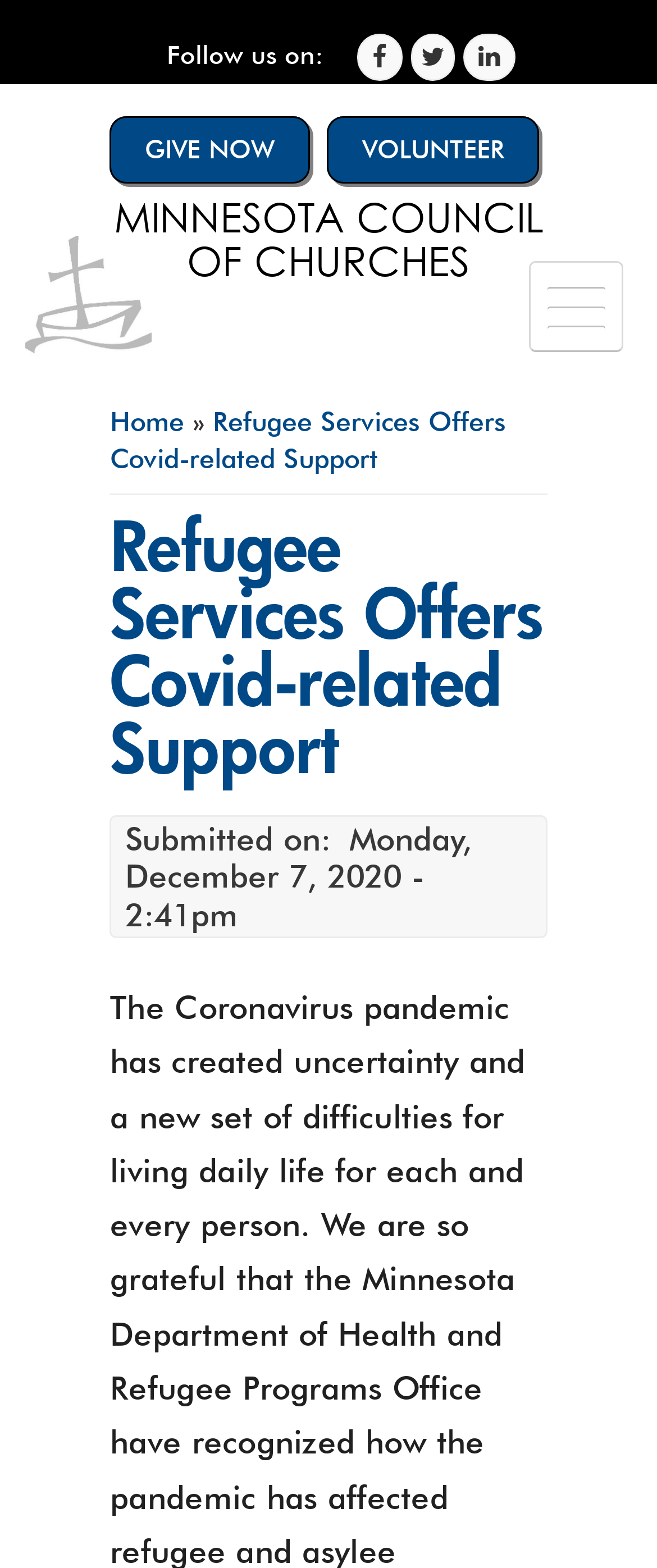Provide a single word or phrase answer to the question: 
What is the current page about?

Refugee Services Offers Covid-related Support